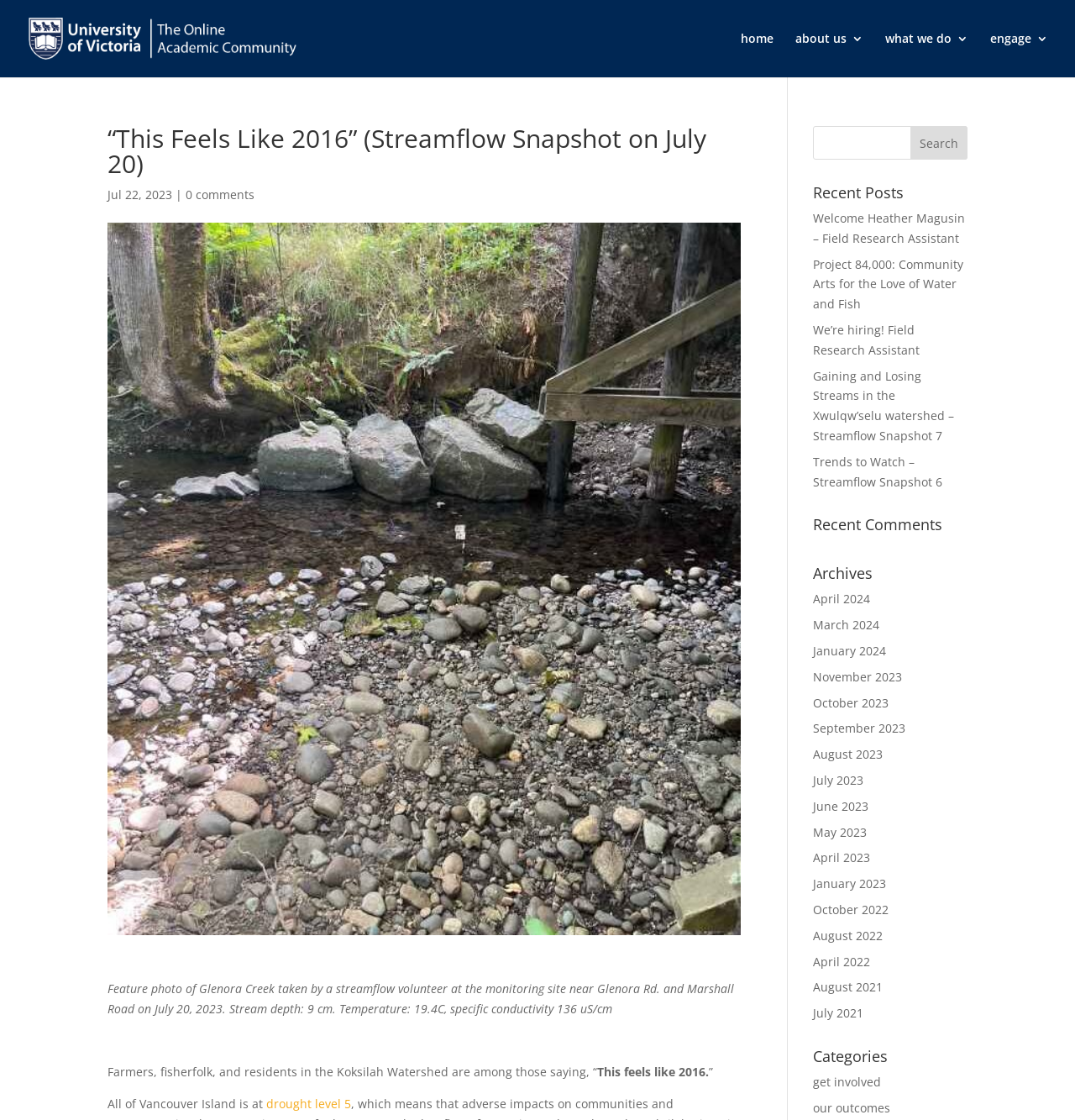Respond with a single word or phrase to the following question:
How many links are in the navigation menu?

4